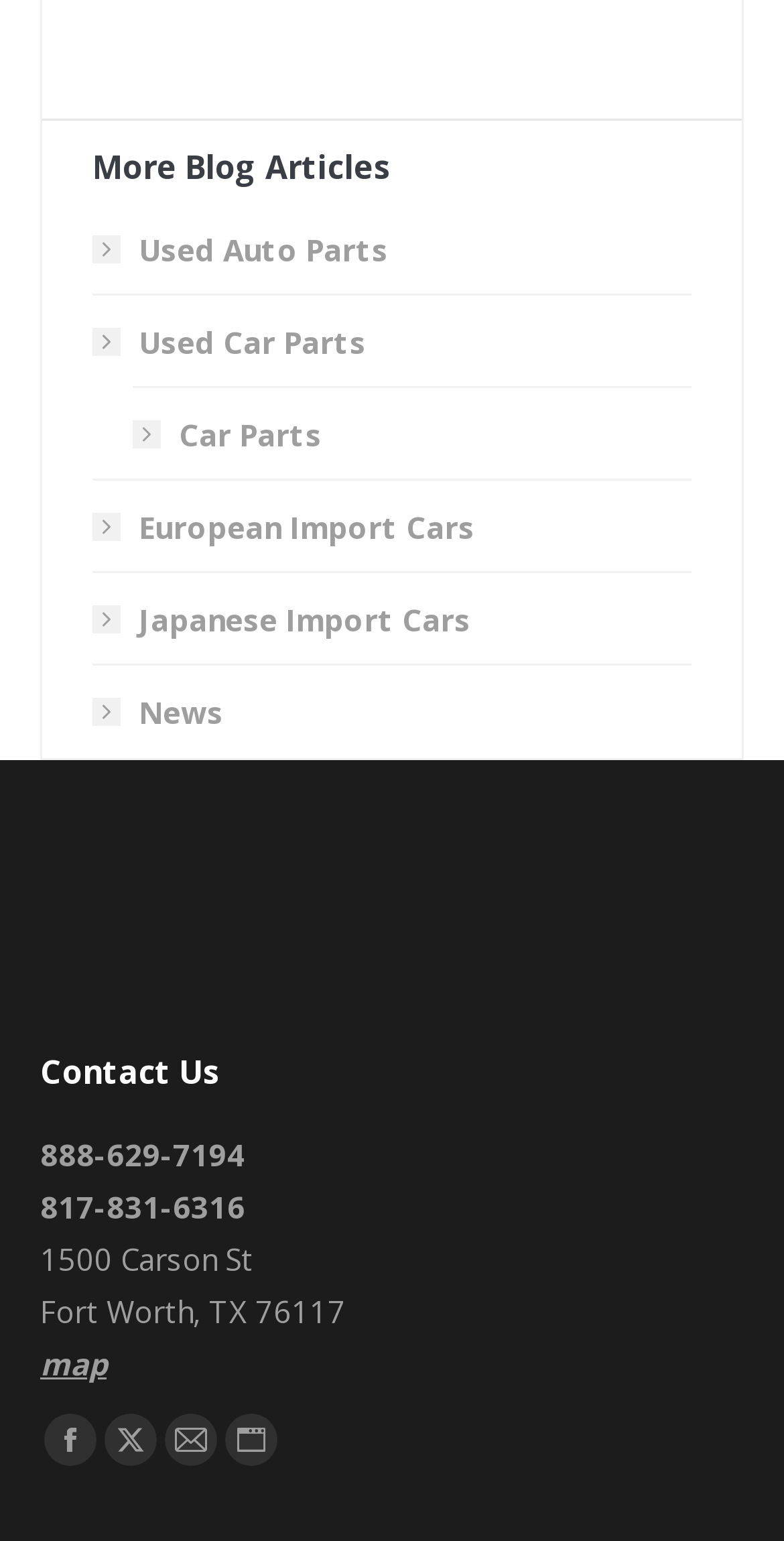Please examine the image and answer the question with a detailed explanation:
What is the phone number for contact?

I found the contact information section at the bottom of the webpage, which includes phone numbers, address, and other details. The first phone number listed is 888-629-7194.